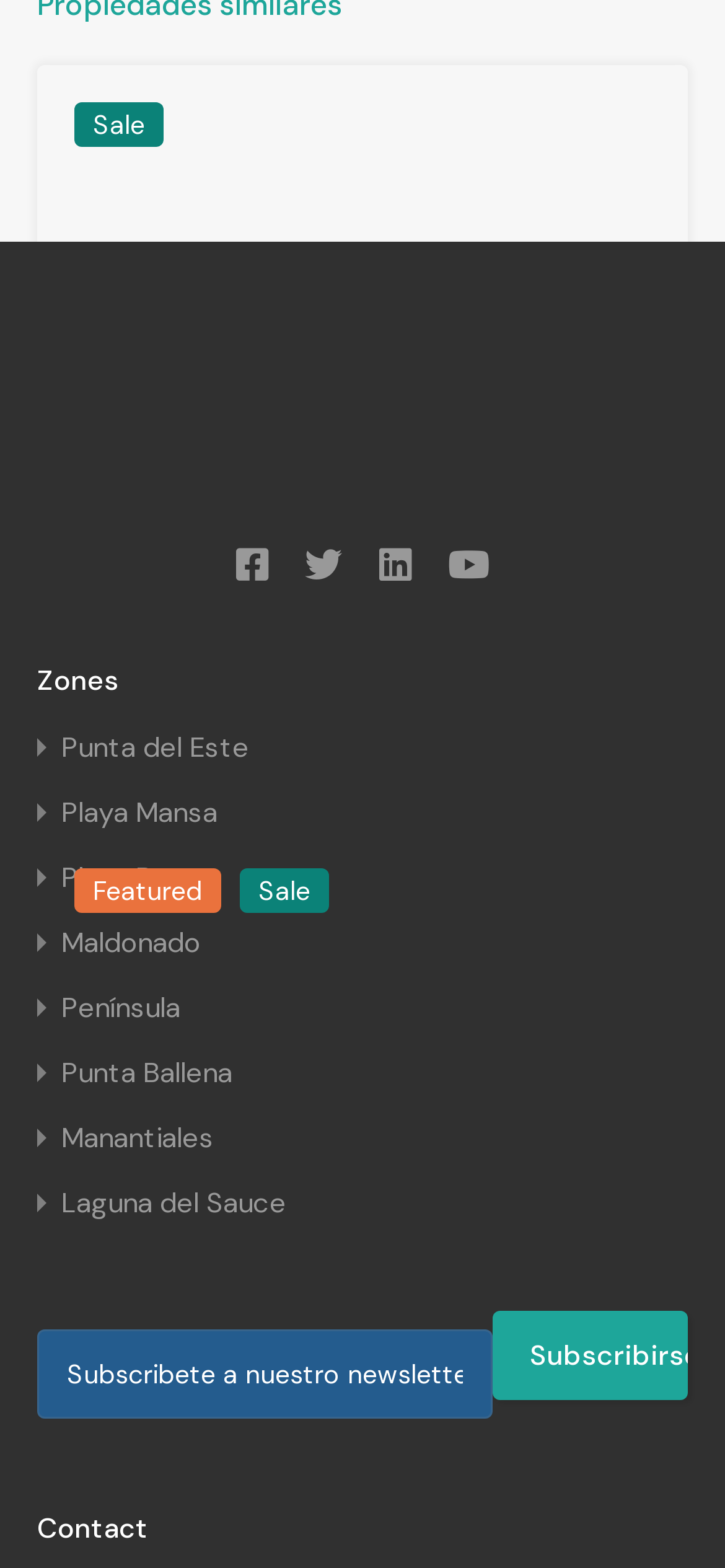Answer the following query with a single word or phrase:
How can I contact the website owner?

Through the contact form